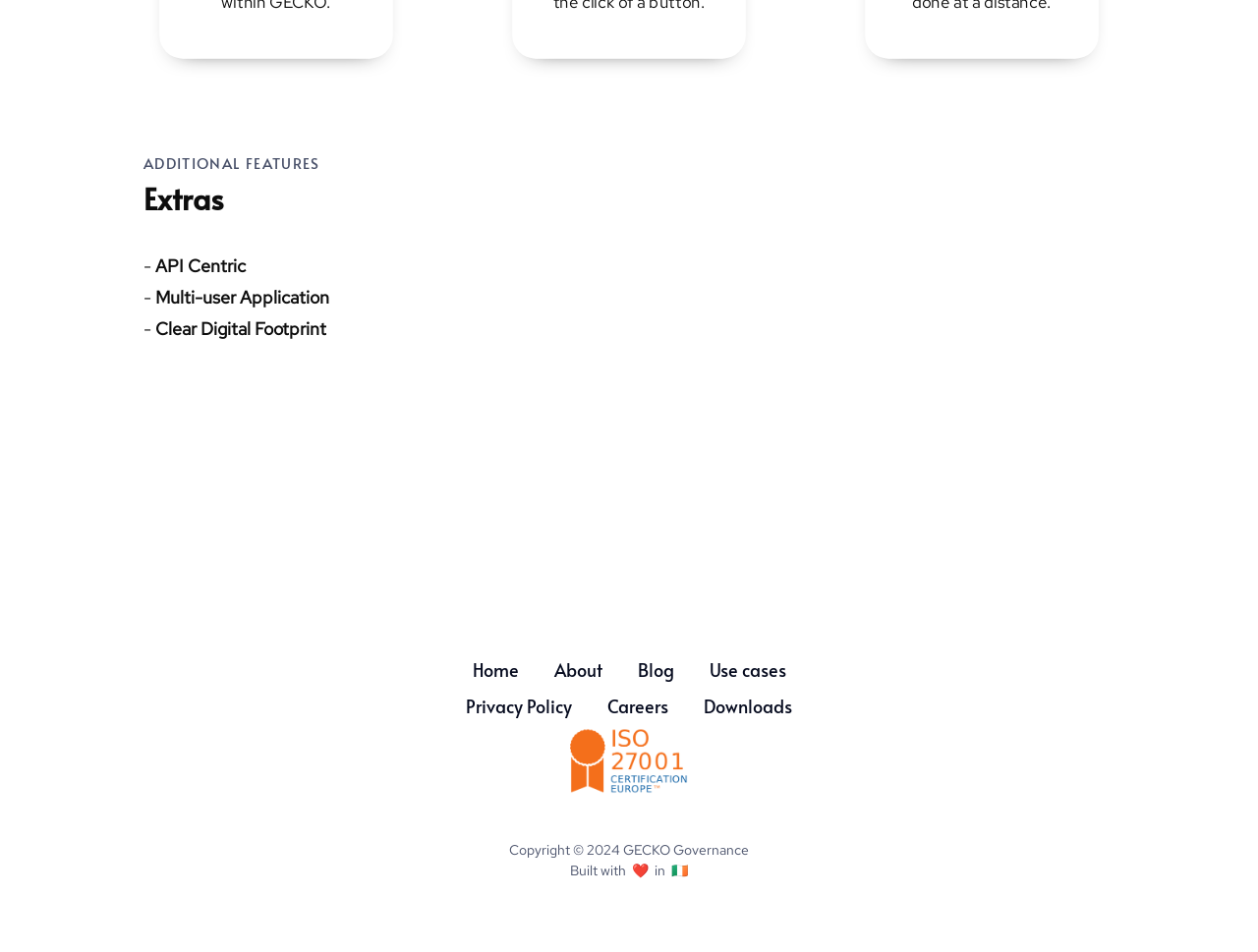What is the company name?
Based on the visual information, provide a detailed and comprehensive answer.

The company name can be found at the bottom of the webpage, in the copyright section, where it says 'Copyright © 2024 GECKO Governance'.